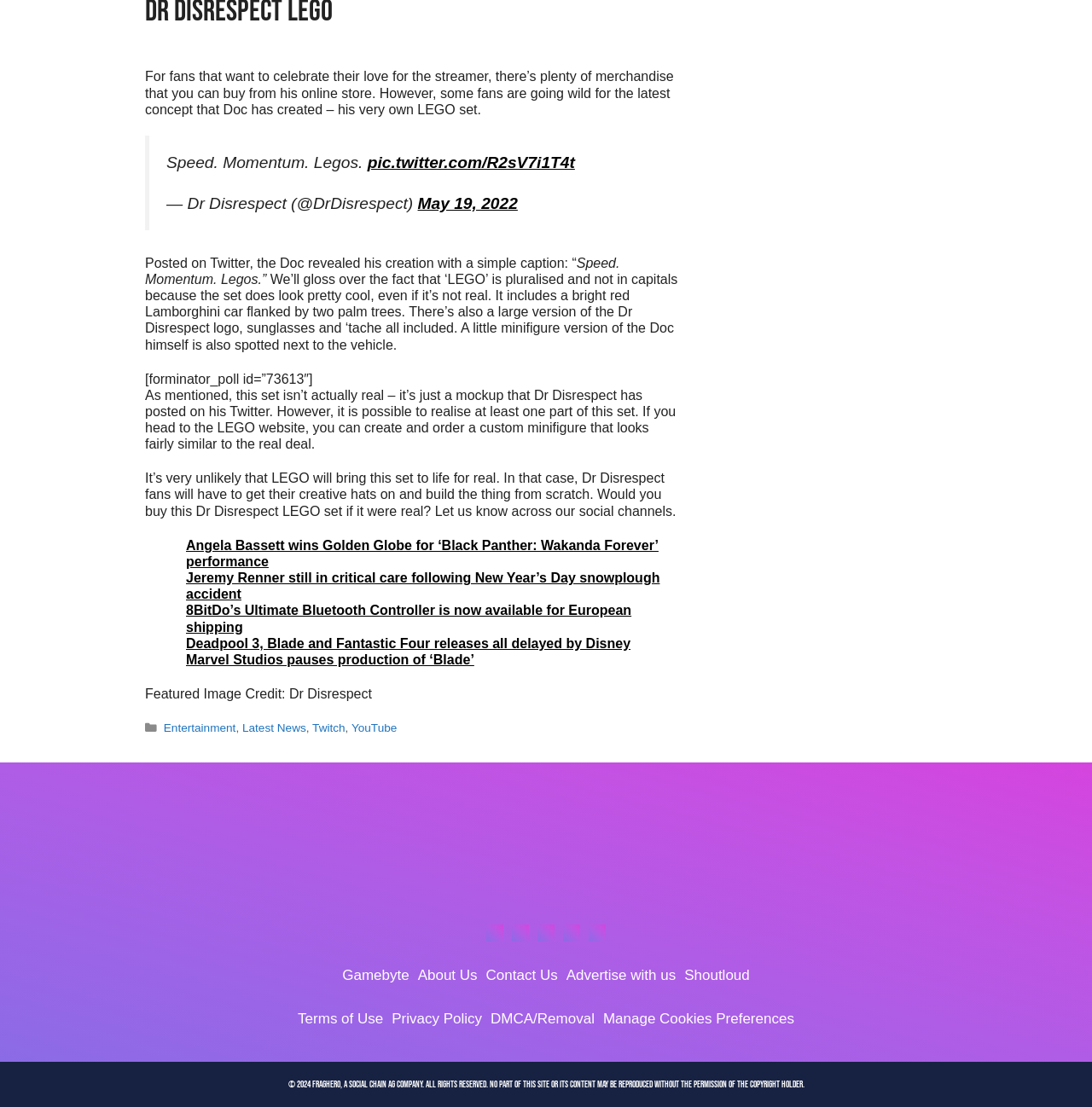What is the name of the social media platform where Dr Disrespect posted his creation?
Provide a thorough and detailed answer to the question.

The text mentions that Dr Disrespect posted his creation on Twitter, with a caption 'Speed. Momentum. Legos.' and a link to a tweet.